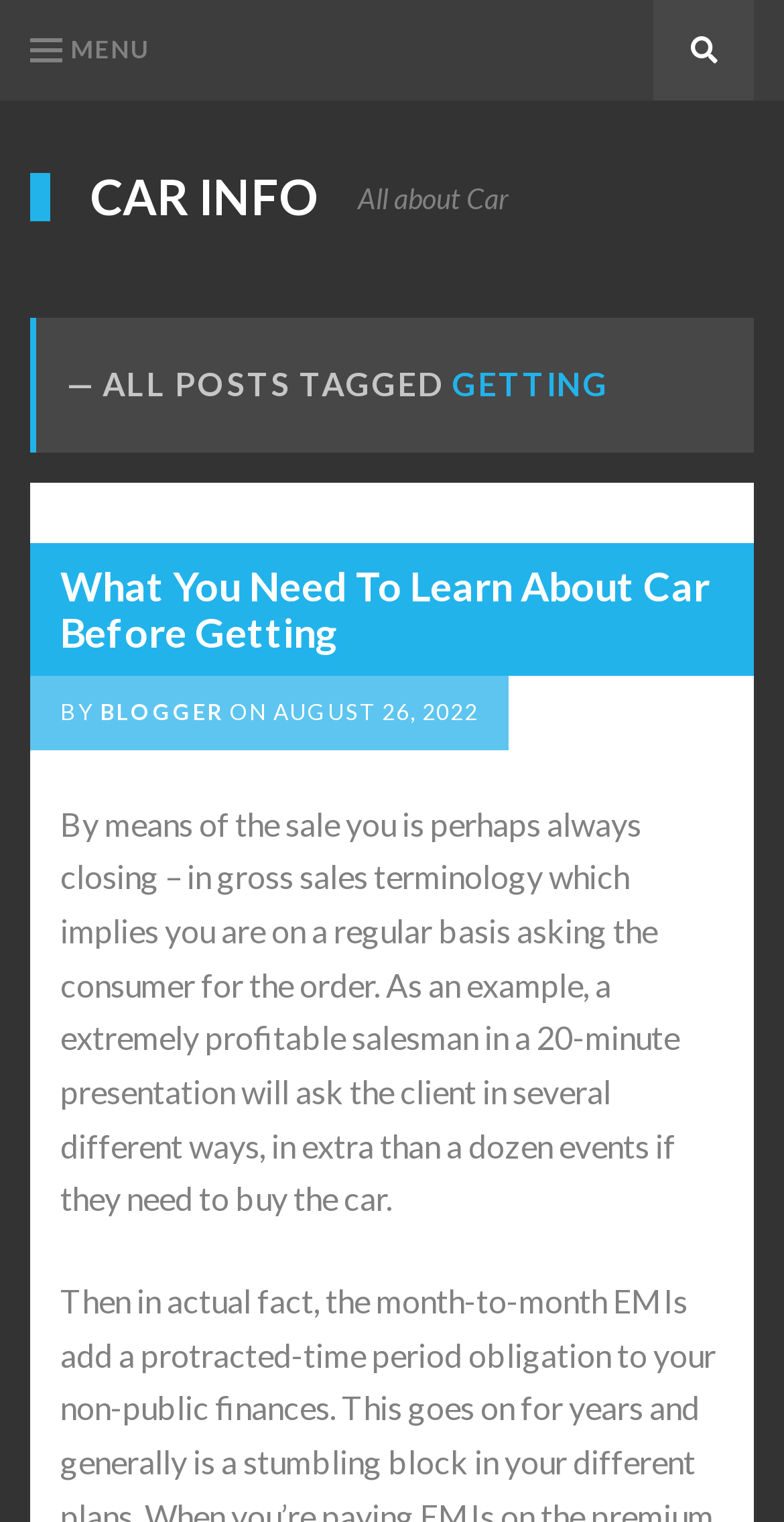What is the main topic of the webpage?
Give a one-word or short phrase answer based on the image.

Car Info